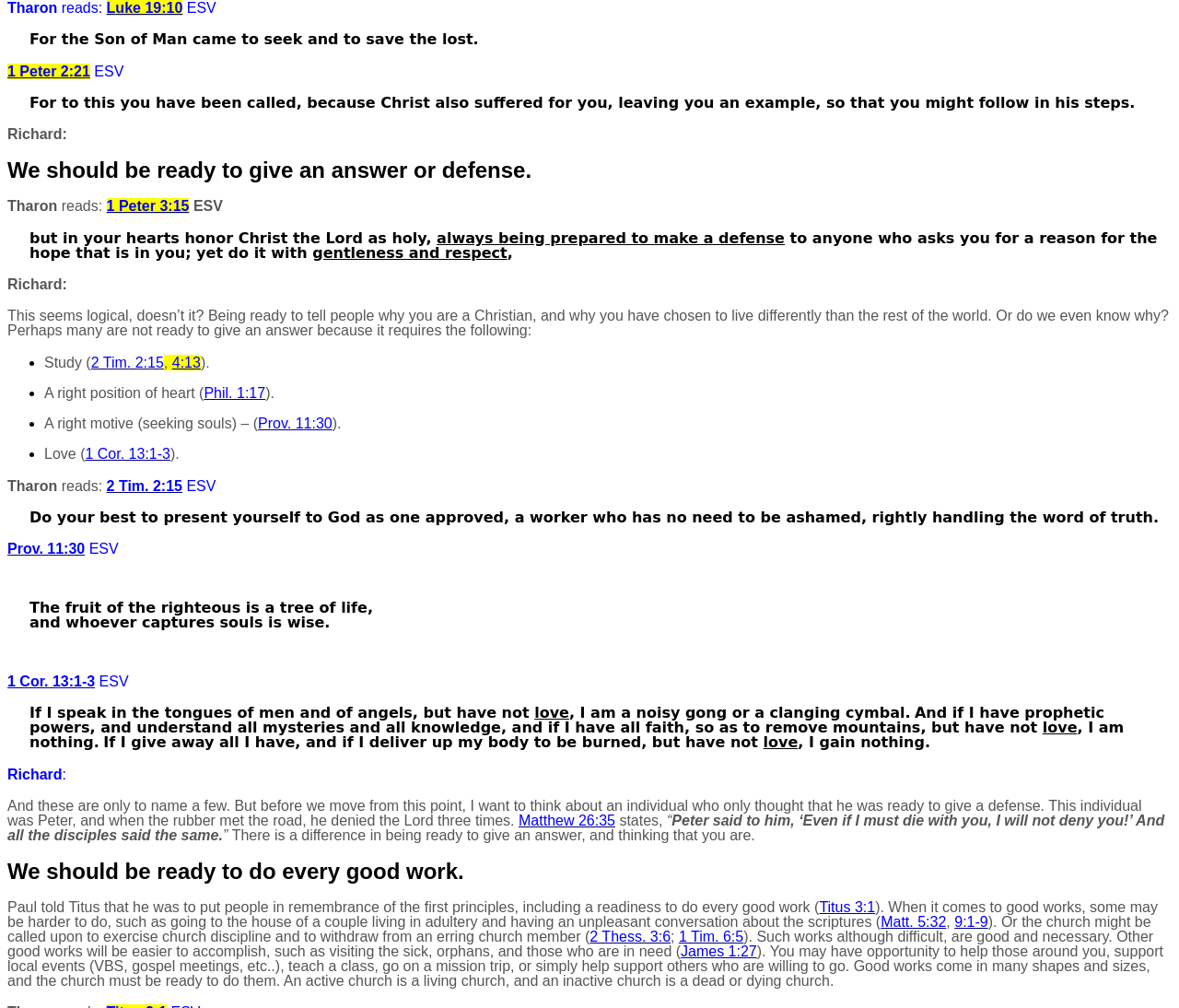Look at the image and write a detailed answer to the question: 
What is the Bible verse mentioned in the second article?

The second article starts with 'Tharon reads:' and then quotes a Bible verse, which is '1 Peter 3:15'.